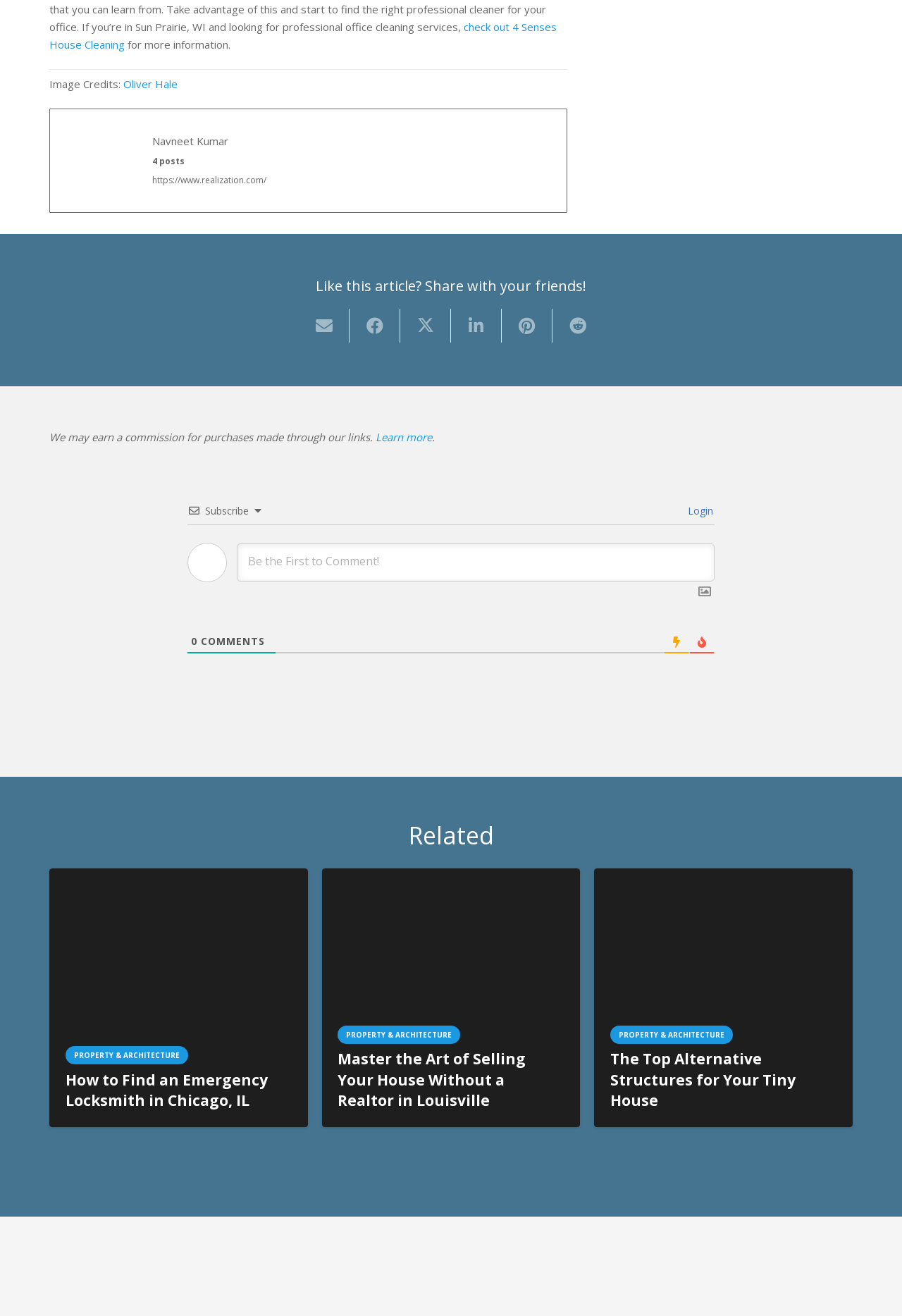Specify the bounding box coordinates of the region I need to click to perform the following instruction: "Login to the website". The coordinates must be four float numbers in the range of 0 to 1, i.e., [left, top, right, bottom].

[0.758, 0.383, 0.791, 0.393]